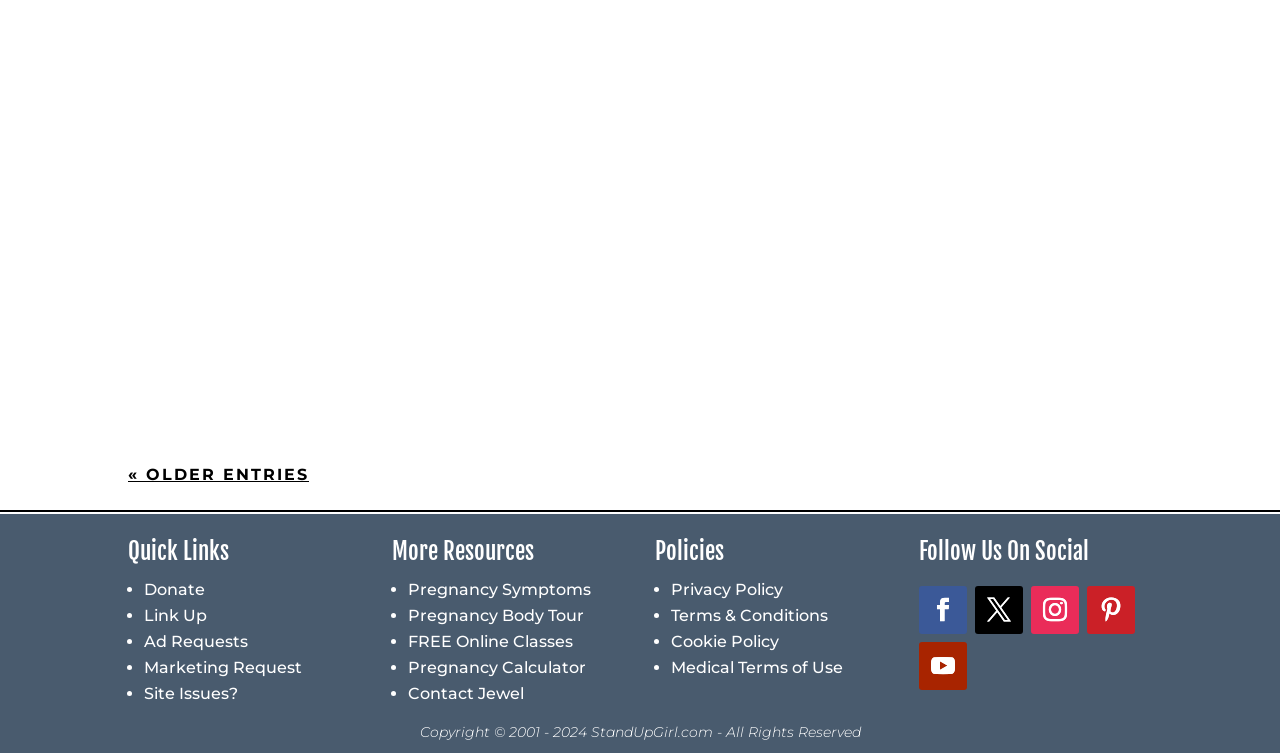Can you determine the bounding box coordinates of the area that needs to be clicked to fulfill the following instruction: "Follow StandUpGirl on Facebook"?

[0.718, 0.778, 0.755, 0.842]